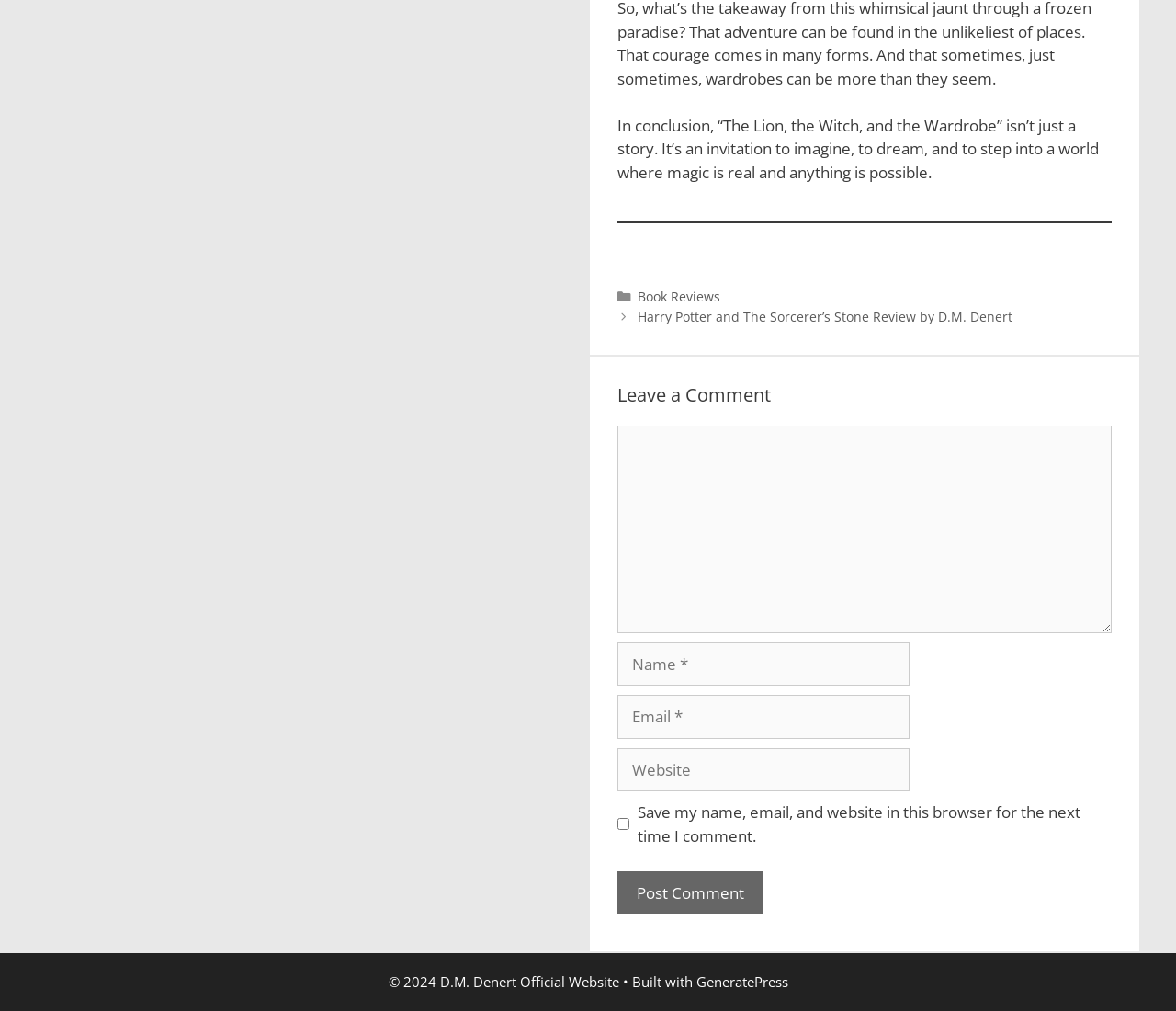Please mark the bounding box coordinates of the area that should be clicked to carry out the instruction: "Enter your name".

[0.525, 0.635, 0.773, 0.678]